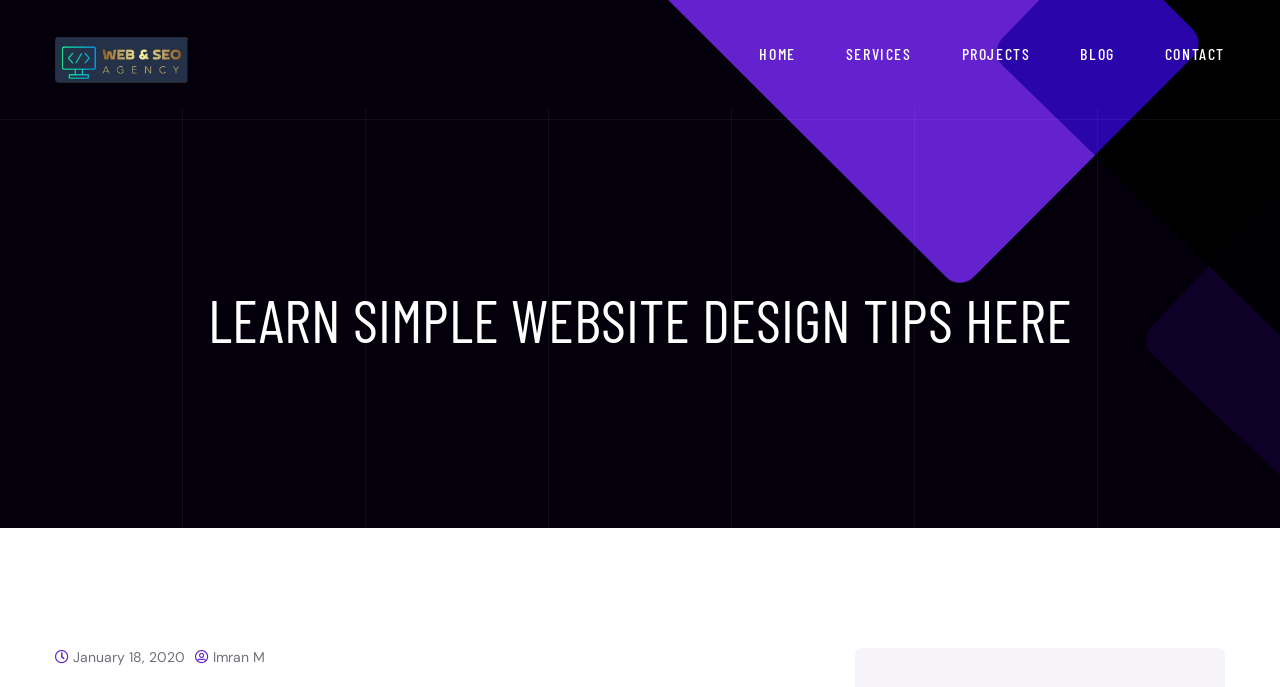Can you determine the bounding box coordinates of the area that needs to be clicked to fulfill the following instruction: "go to home page"?

[0.593, 0.054, 0.622, 0.103]